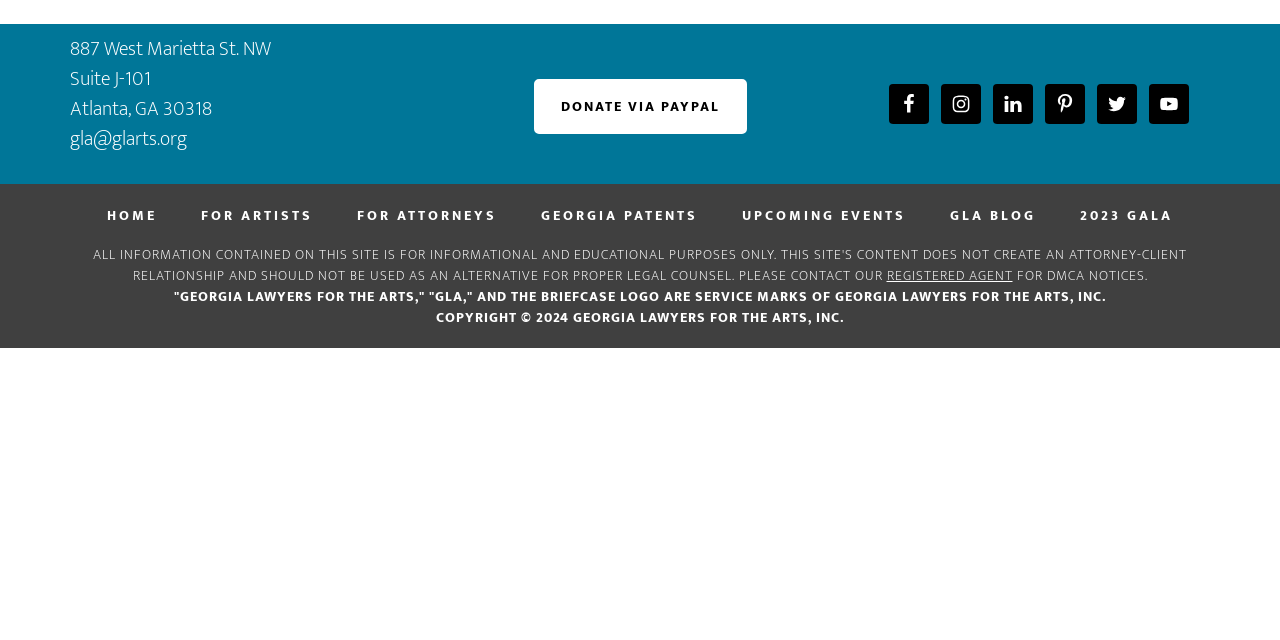Find and provide the bounding box coordinates for the UI element described with: "2023 GALA".

[0.844, 0.327, 0.916, 0.349]